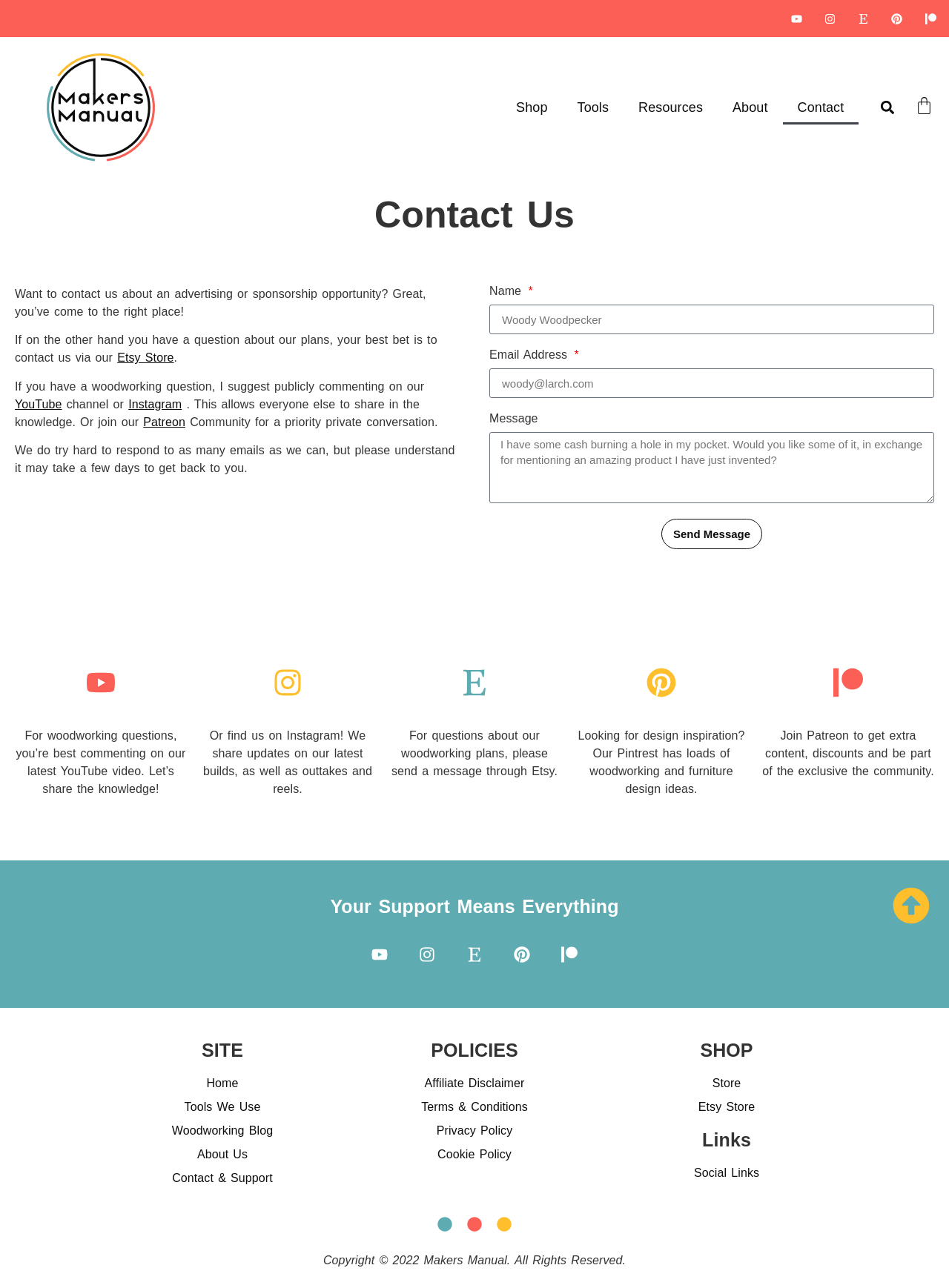Find the bounding box coordinates of the element you need to click on to perform this action: 'Search for something'. The coordinates should be represented by four float values between 0 and 1, in the format [left, top, right, bottom].

[0.922, 0.074, 0.948, 0.093]